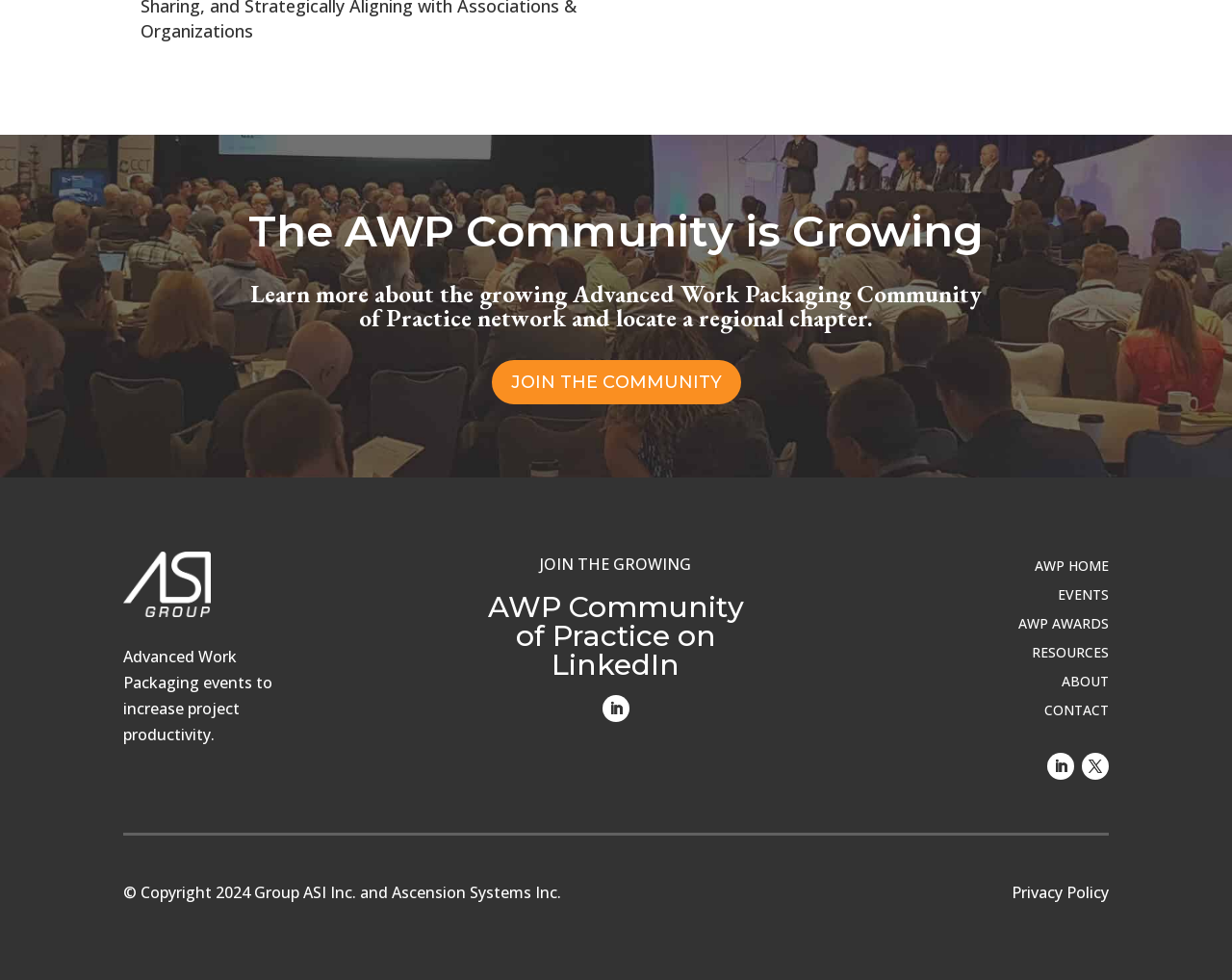What is the purpose of the 'JOIN THE COMMUNITY' link?
By examining the image, provide a one-word or phrase answer.

To join the community